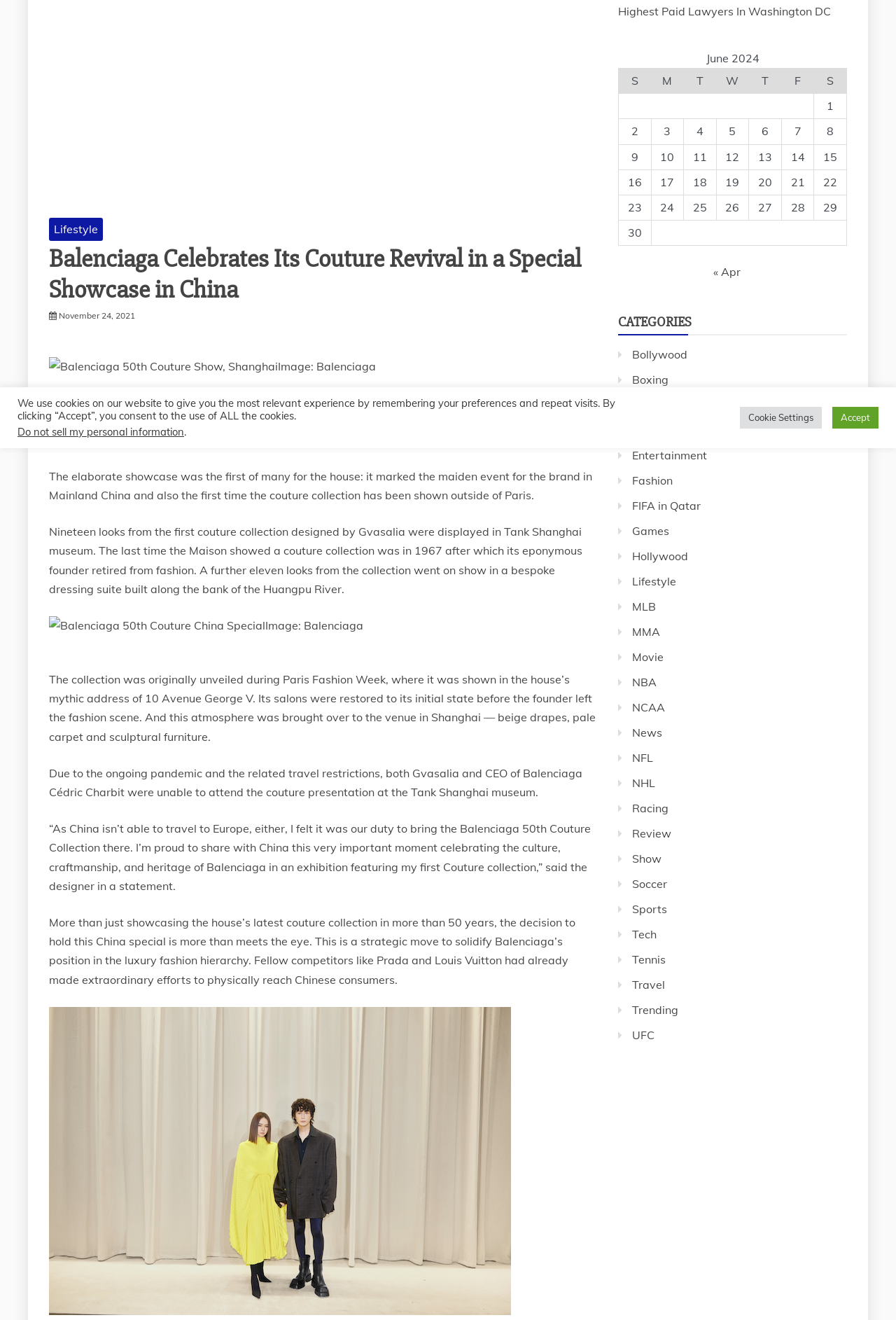Calculate the bounding box coordinates of the UI element given the description: "November 24, 2021".

[0.066, 0.235, 0.151, 0.243]